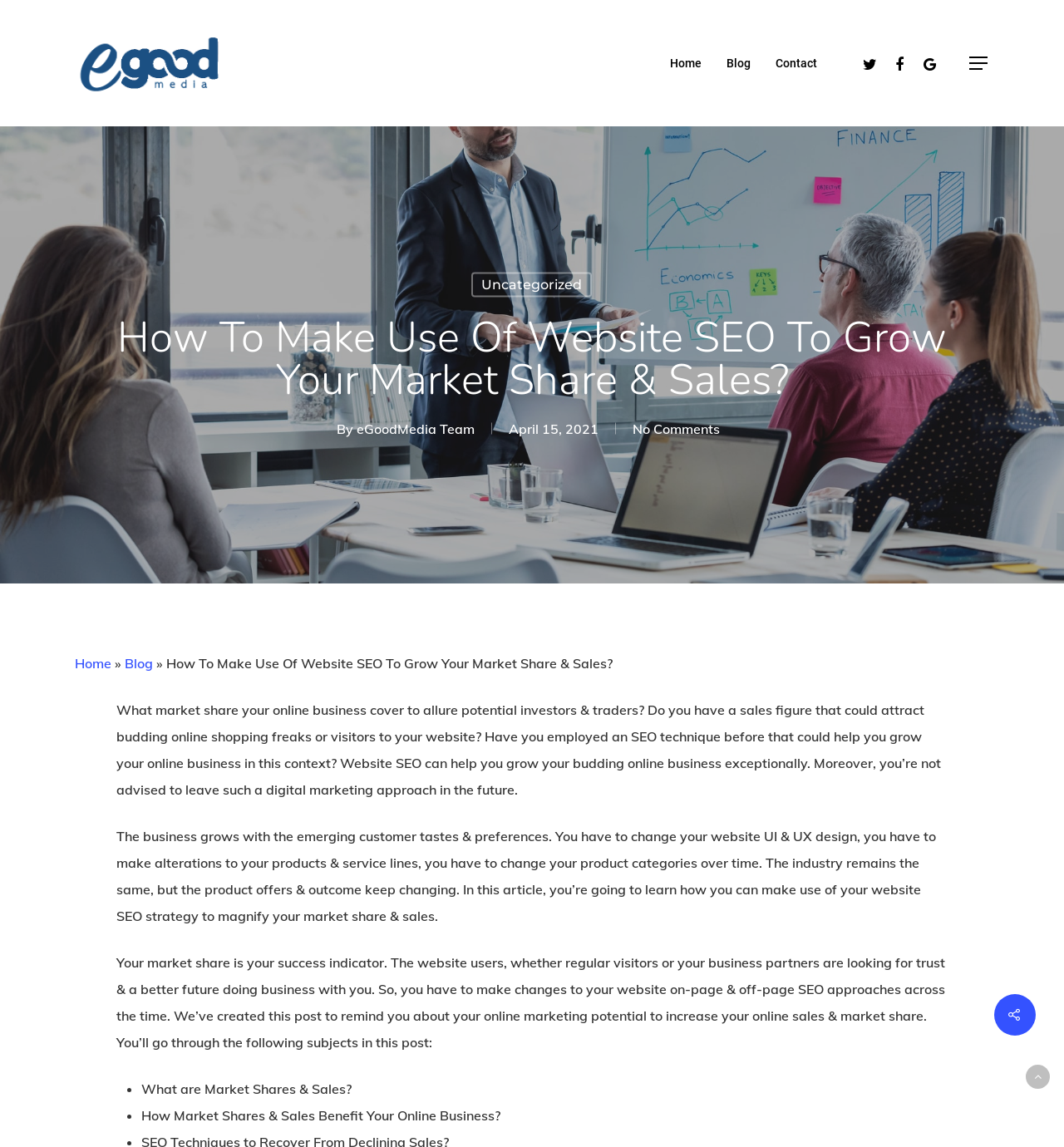What is the purpose of website SEO?
Using the image provided, answer with just one word or phrase.

To grow market share and sales